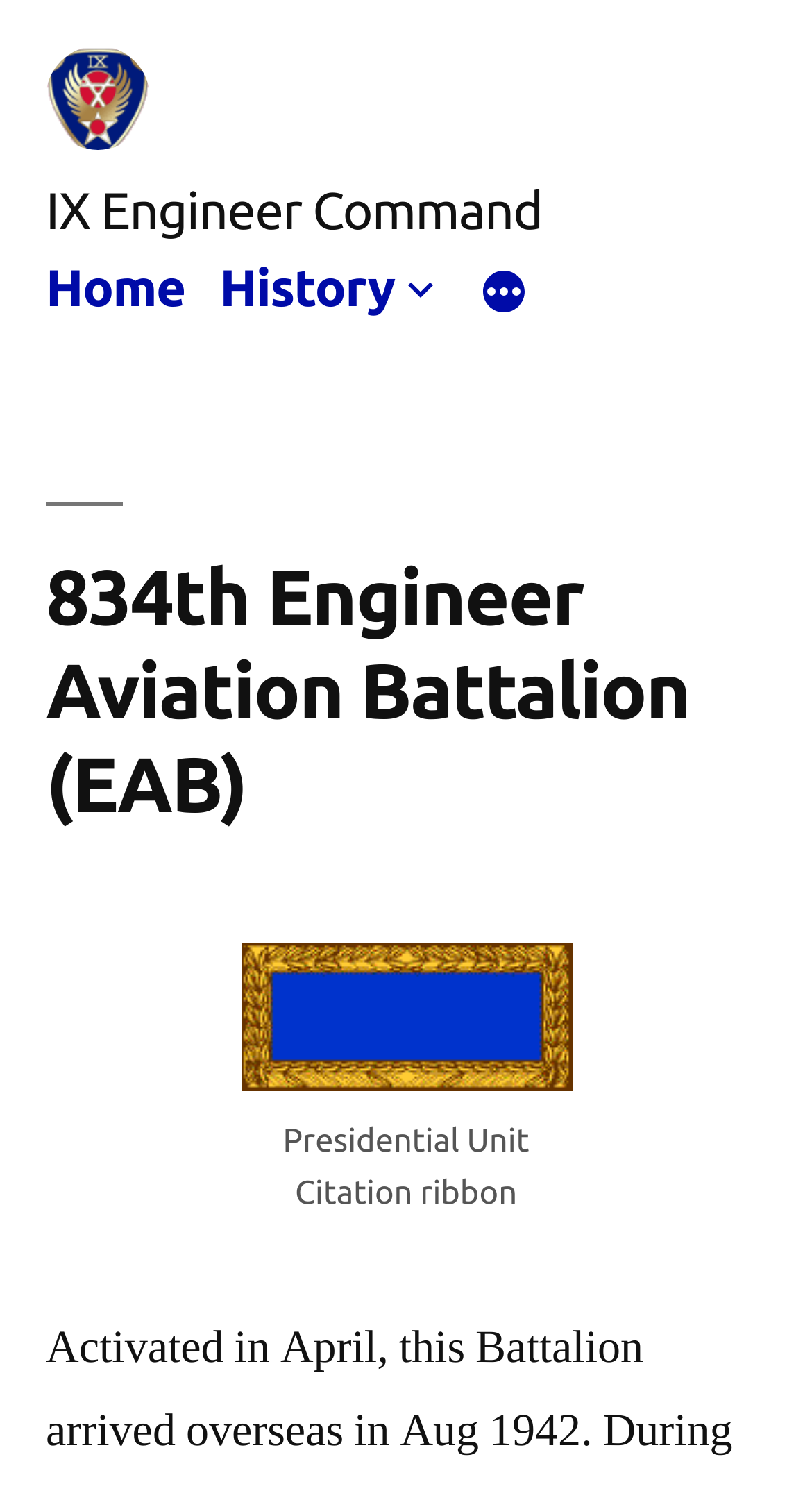Generate a comprehensive description of the contents of the webpage.

The webpage is about the 834th Engineer Aviation Battalion (EAB) and IX Engineer Command. At the top left, there is an image of the IX Engineer Command emblem, accompanied by a link to IX Engineer Command. Below the image, there is a top menu navigation bar with links to "Home" and "History", as well as a button to expand the menu. 

To the right of the "History" link, there is another button labeled "More" which also has a dropdown menu. Below the navigation bar, there is a large heading that reads "834th Engineer Aviation Battalion (EAB)". 

Further down the page, there is a figure with a caption that describes a Presidential Unit Citation ribbon. The figure and its caption are positioned near the center of the page.